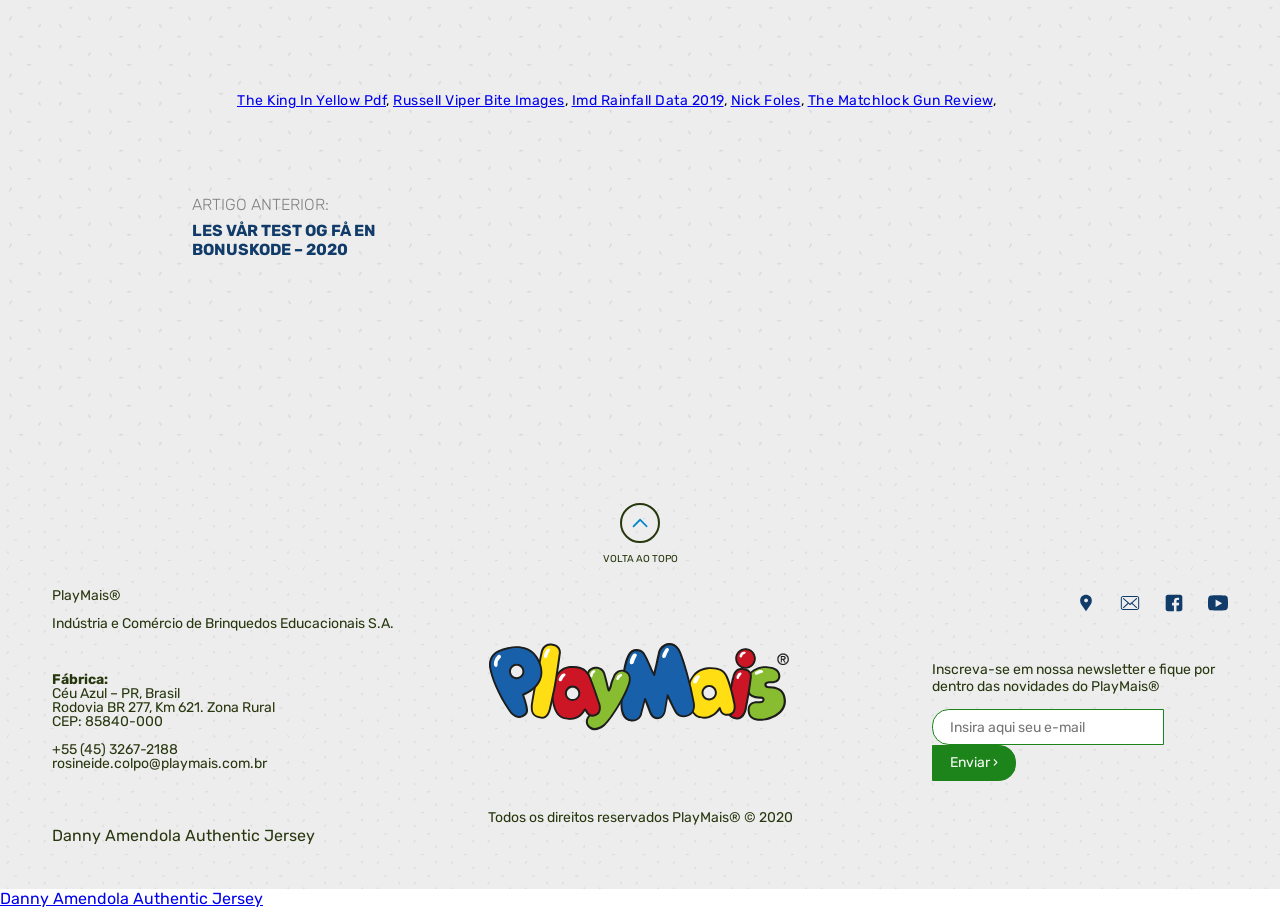Identify and provide the bounding box coordinates of the UI element described: "Volta ao topo". The coordinates should be formatted as [left, top, right, bottom], with each number being a float between 0 and 1.

[0.471, 0.554, 0.529, 0.622]